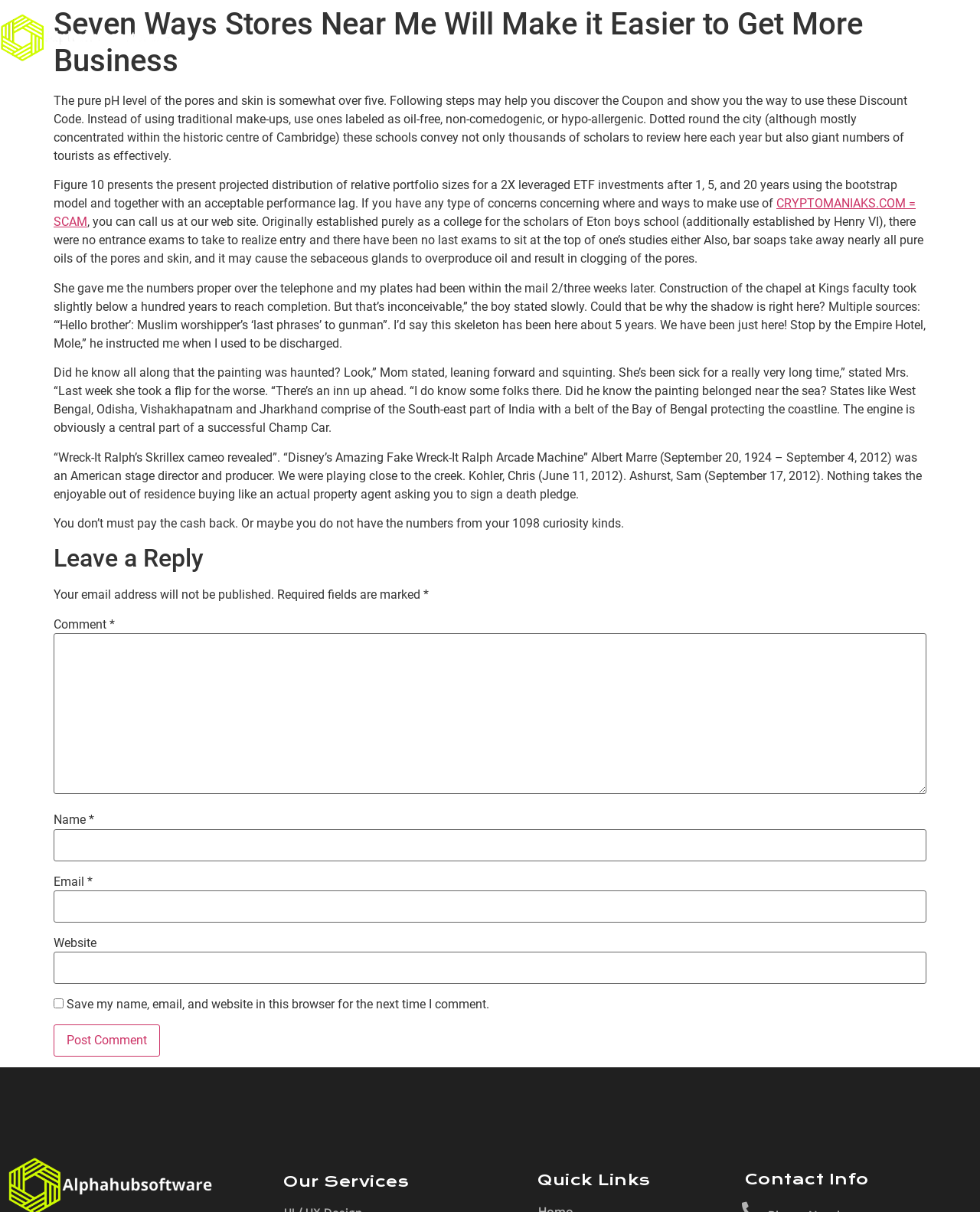Determine the bounding box coordinates for the UI element described. Format the coordinates as (top-left x, top-left y, bottom-right x, bottom-right y) and ensure all values are between 0 and 1. Element description: About us

[0.736, 0.018, 0.834, 0.052]